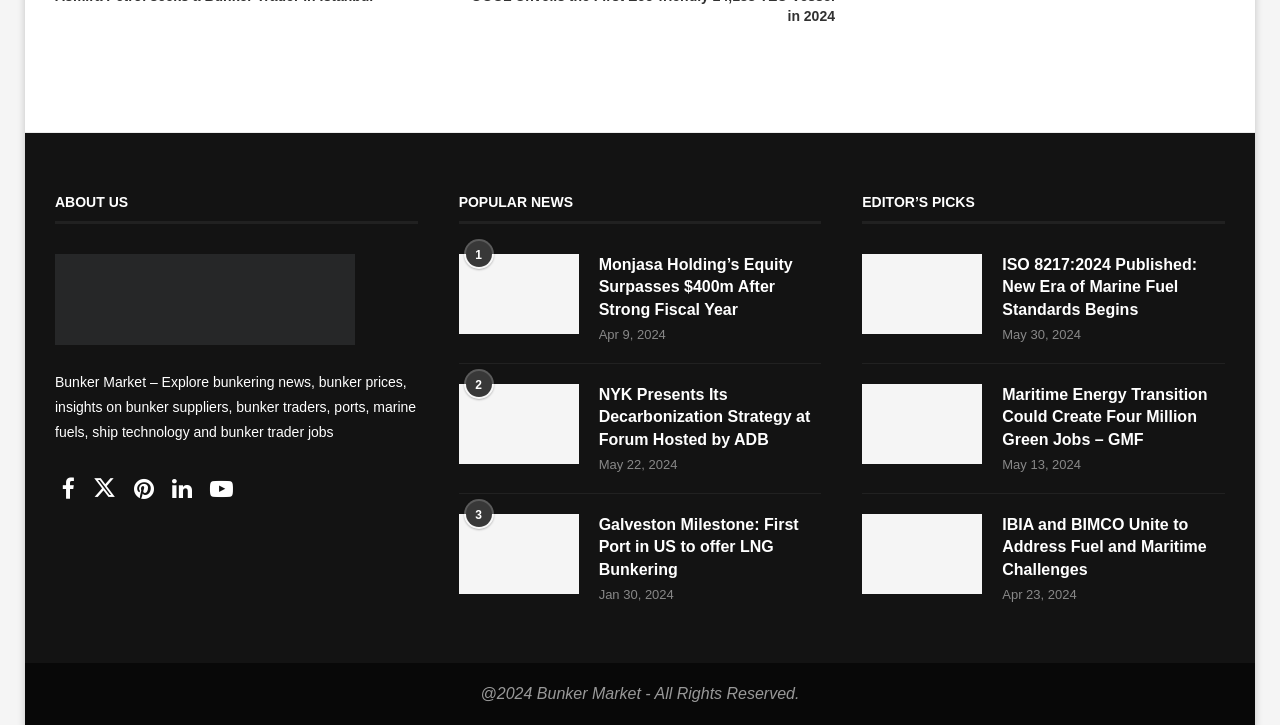Locate the bounding box coordinates of the element to click to perform the following action: 'Check IBIA and BIMCO Unite to Address Fuel and Maritime Challenges'. The coordinates should be given as four float values between 0 and 1, in the form of [left, top, right, bottom].

[0.674, 0.709, 0.767, 0.819]